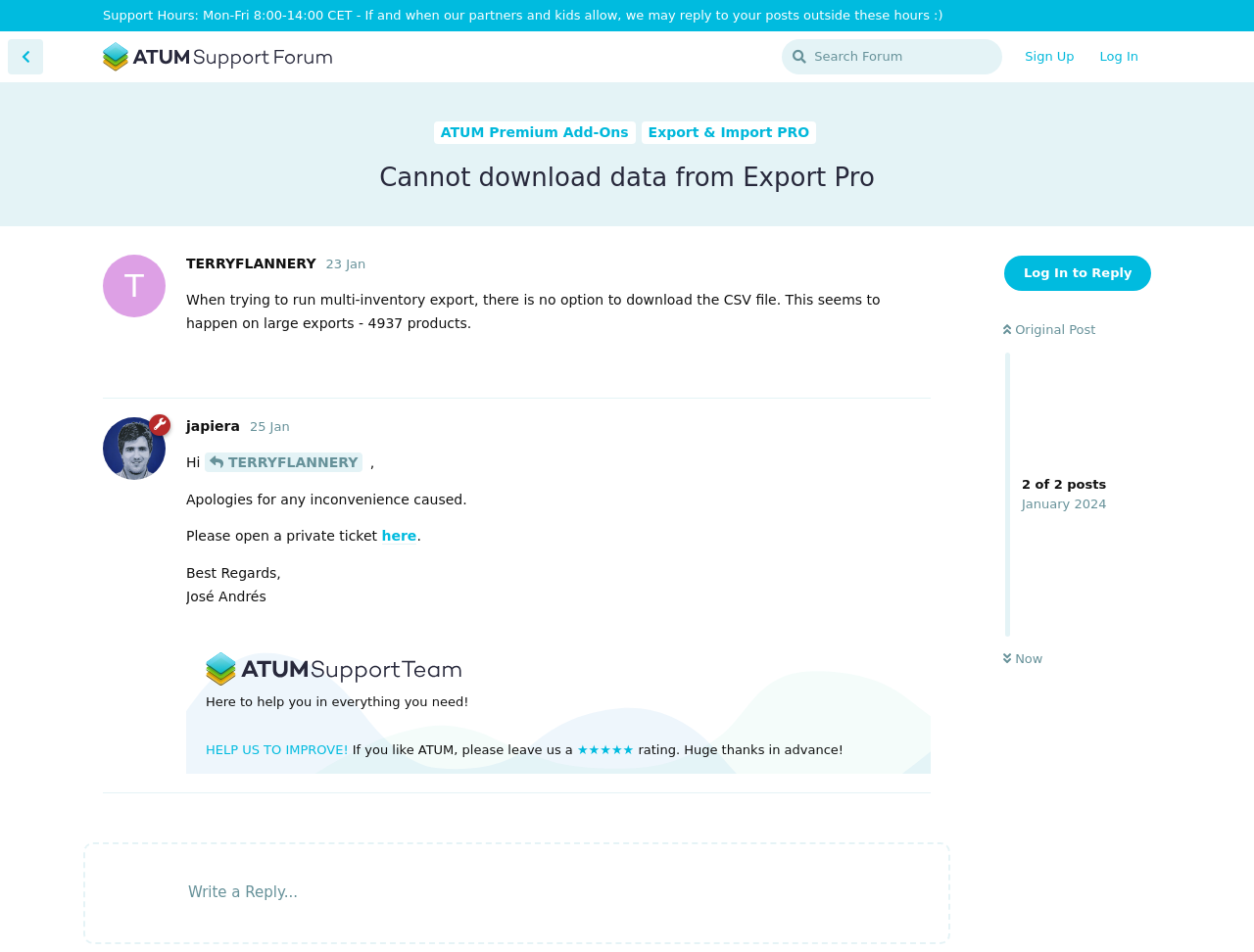What is the name of the person who wrote the reply on January 25?
Please look at the screenshot and answer using one word or phrase.

José Andrés